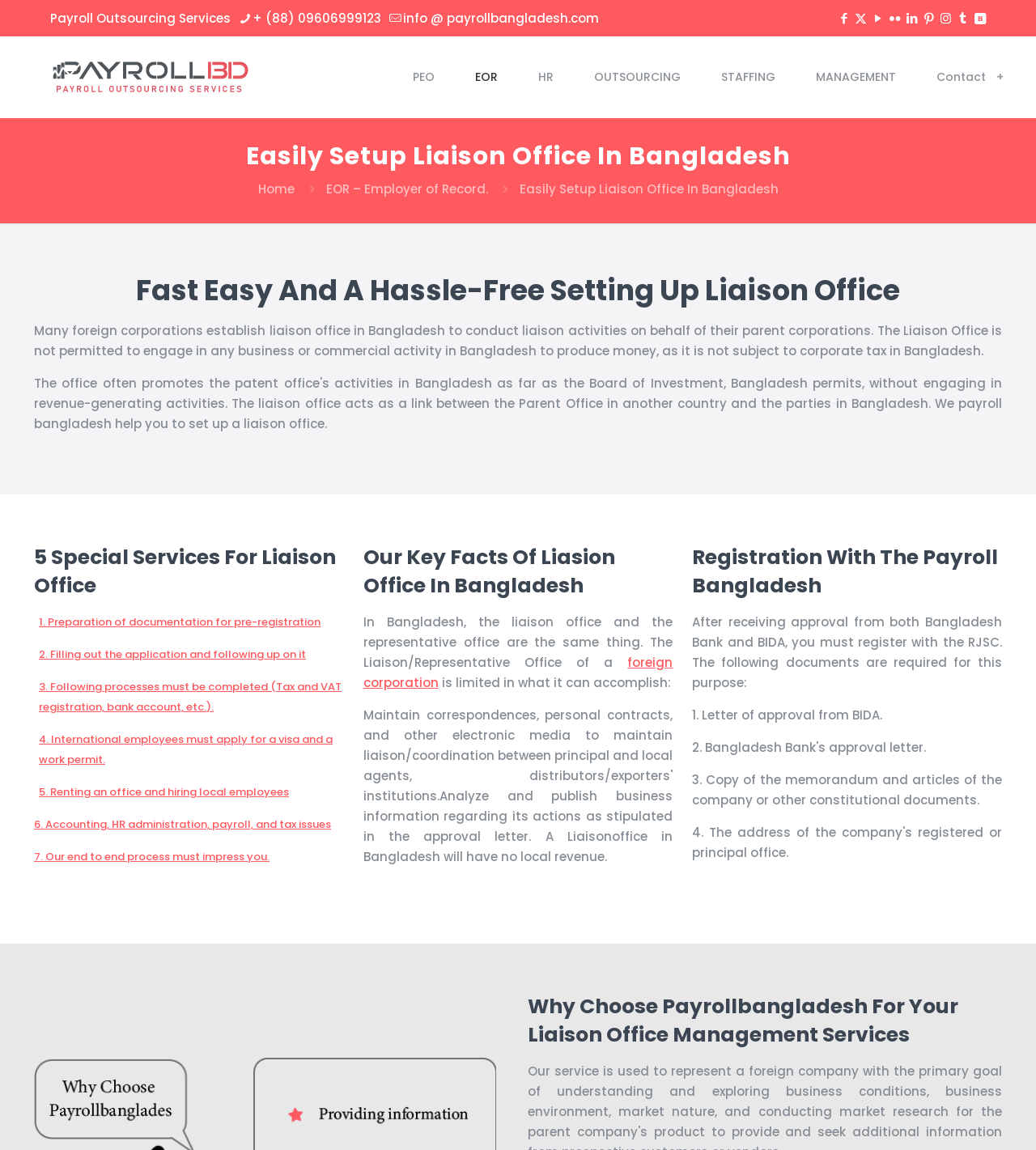Determine the bounding box coordinates of the region I should click to achieve the following instruction: "Learn about PEO services". Ensure the bounding box coordinates are four float numbers between 0 and 1, i.e., [left, top, right, bottom].

[0.383, 0.032, 0.443, 0.102]